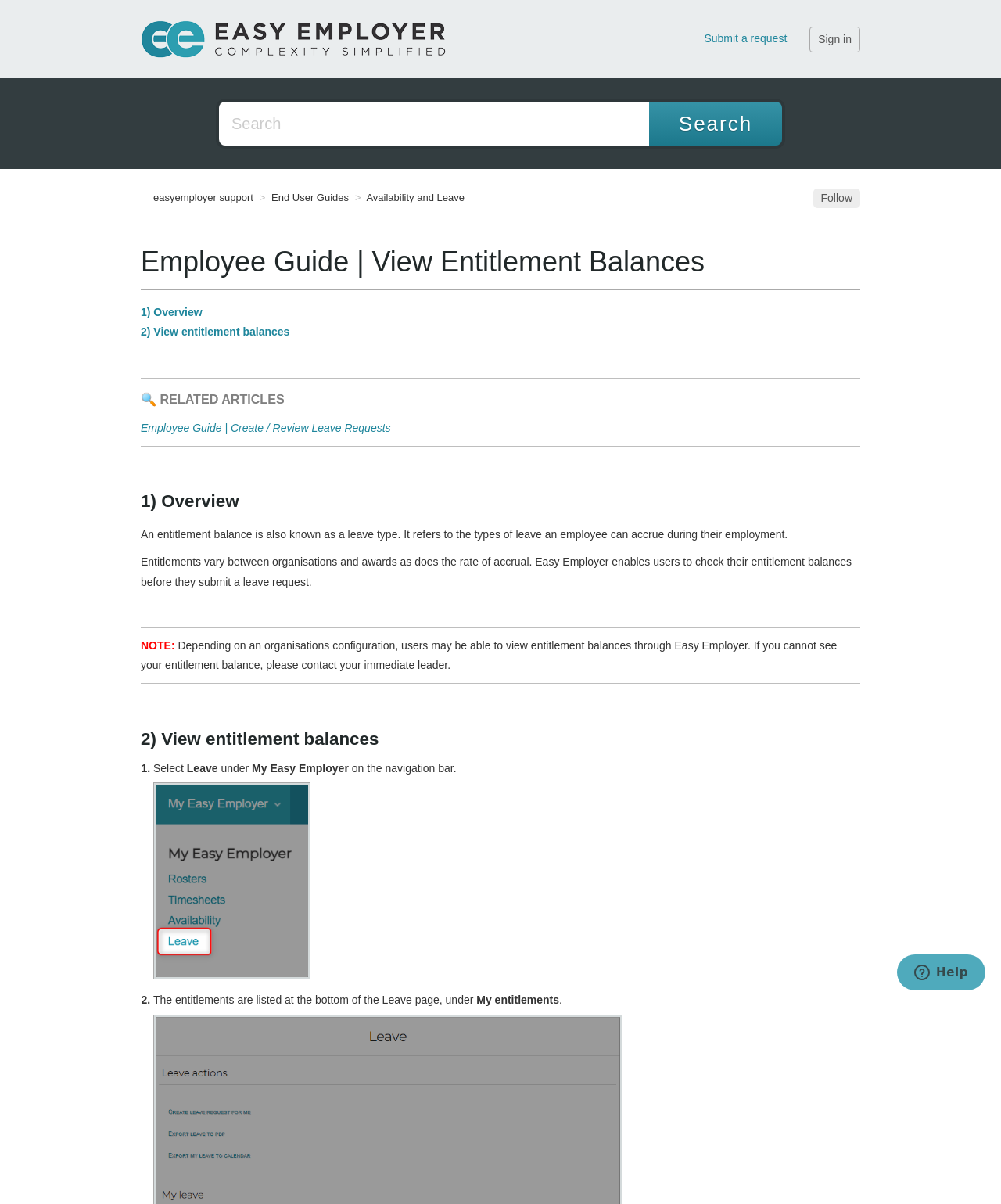Locate the bounding box coordinates of the area where you should click to accomplish the instruction: "View 'End User Guides'".

[0.256, 0.158, 0.348, 0.17]